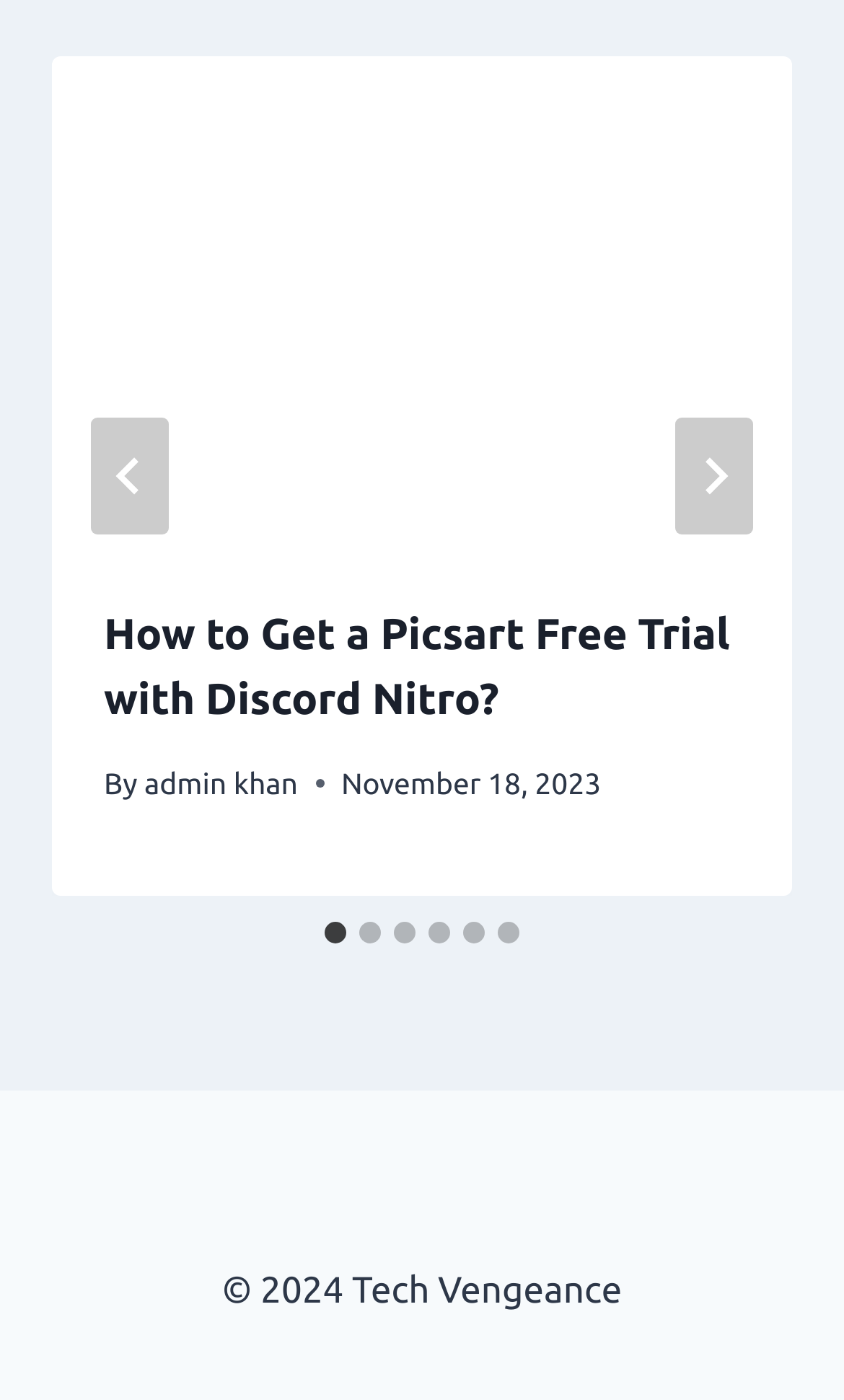Determine the bounding box for the UI element as described: "aria-label="Next"". The coordinates should be represented as four float numbers between 0 and 1, formatted as [left, top, right, bottom].

[0.8, 0.299, 0.892, 0.382]